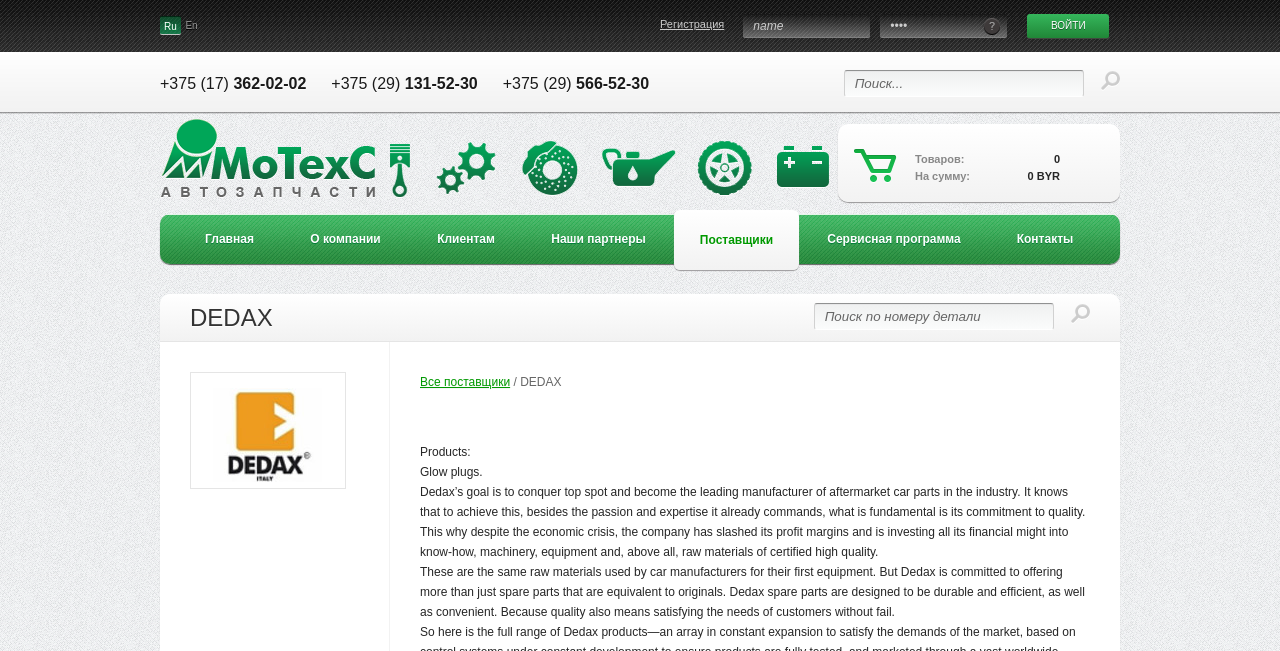Locate the bounding box coordinates of the area to click to fulfill this instruction: "Search for products". The bounding box should be presented as four float numbers between 0 and 1, in the order [left, top, right, bottom].

[0.86, 0.109, 0.875, 0.14]